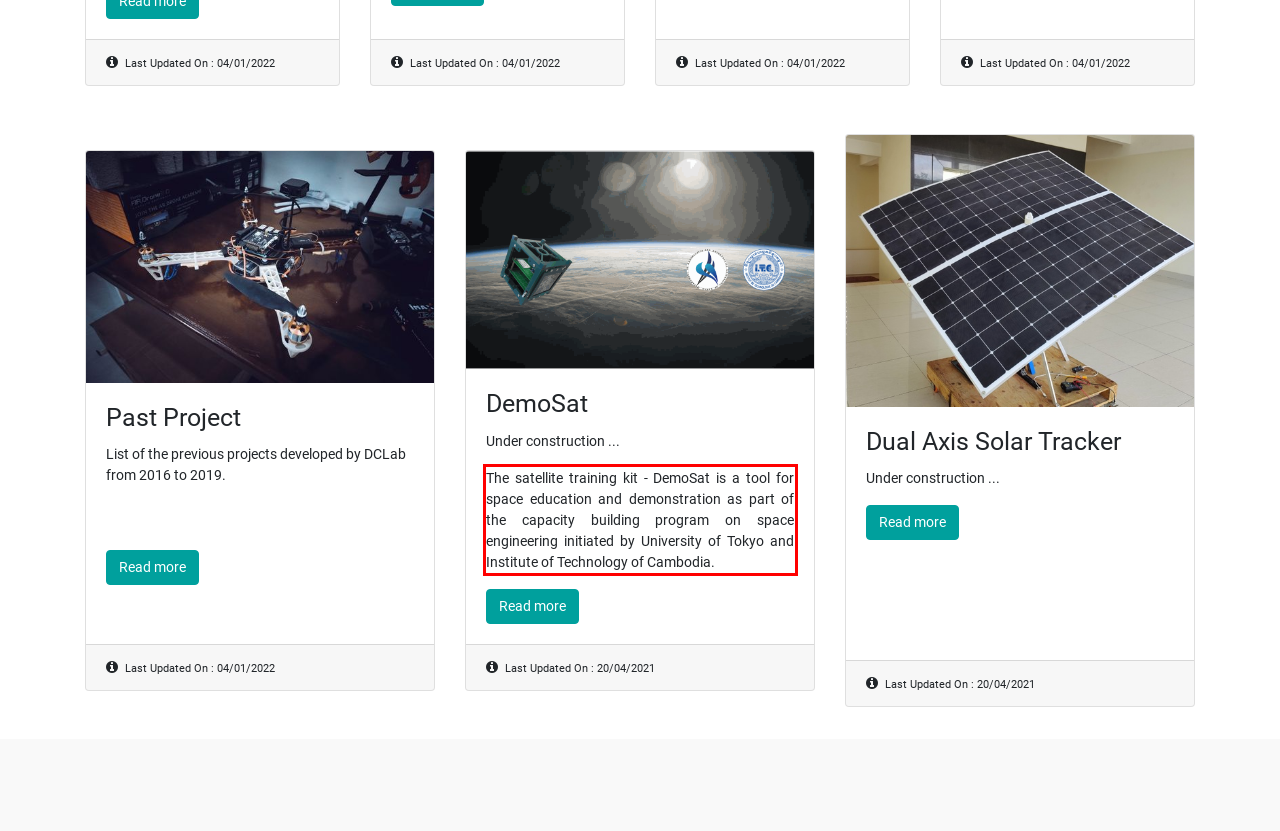You are provided with a screenshot of a webpage featuring a red rectangle bounding box. Extract the text content within this red bounding box using OCR.

The satellite training kit - DemoSat is a tool for space education and demonstration as part of the capacity building program on space engineering initiated by University of Tokyo and Institute of Technology of Cambodia.